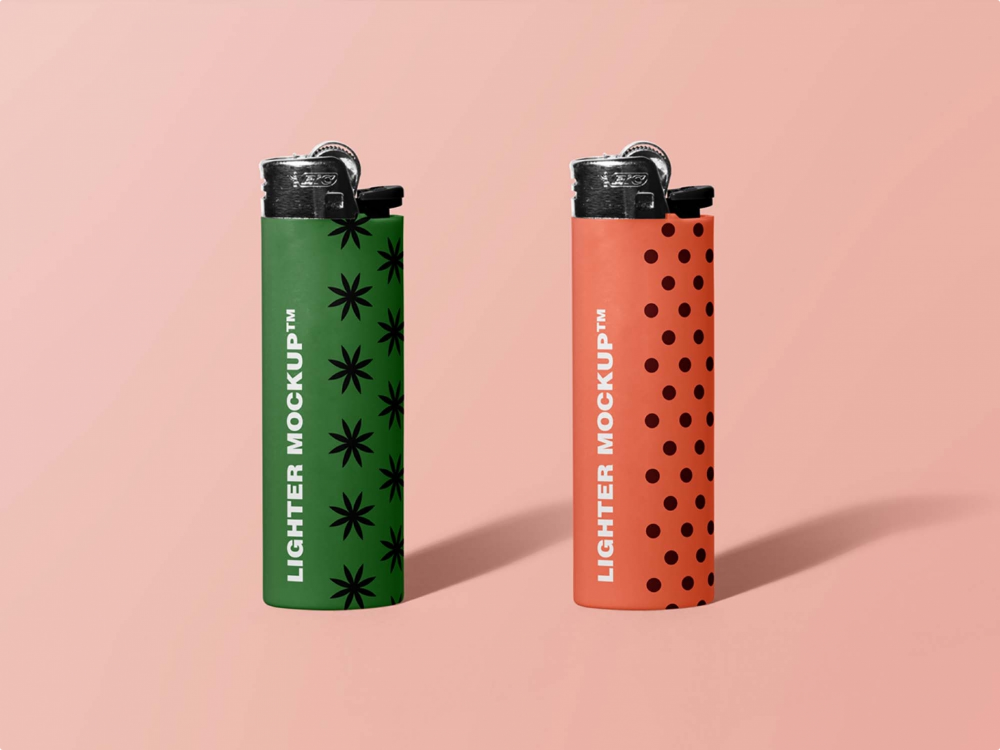What is the color of the text 'LIGHTER MOCKUP™'?
Please use the image to provide an in-depth answer to the question.

According to the caption, the prominent text 'LIGHTER MOCKUP™' is styled in bold white, which implies that the color of the text is indeed bold white.